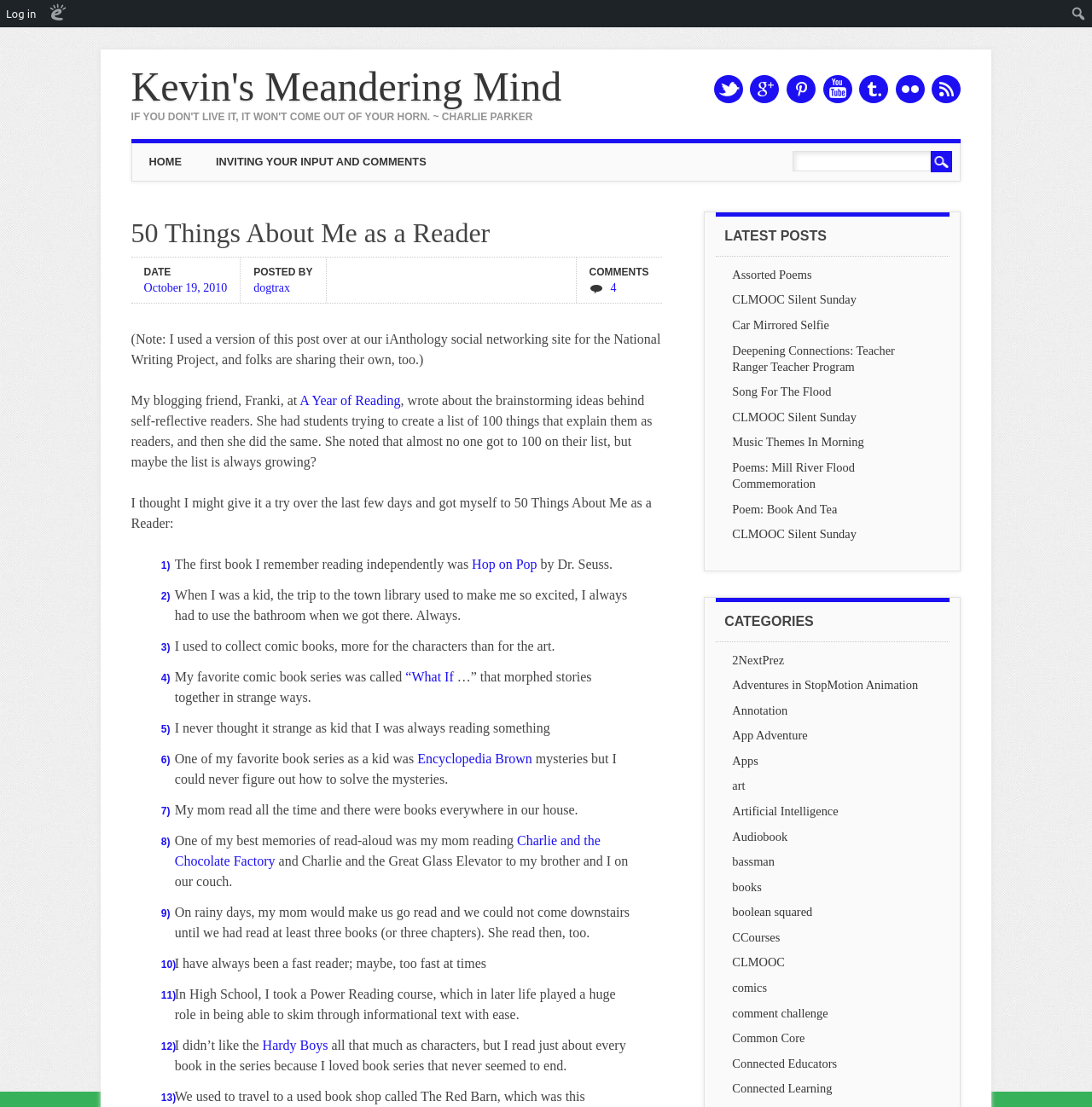Identify the bounding box coordinates of the part that should be clicked to carry out this instruction: "View the 'Lean 'n Tender' page".

None